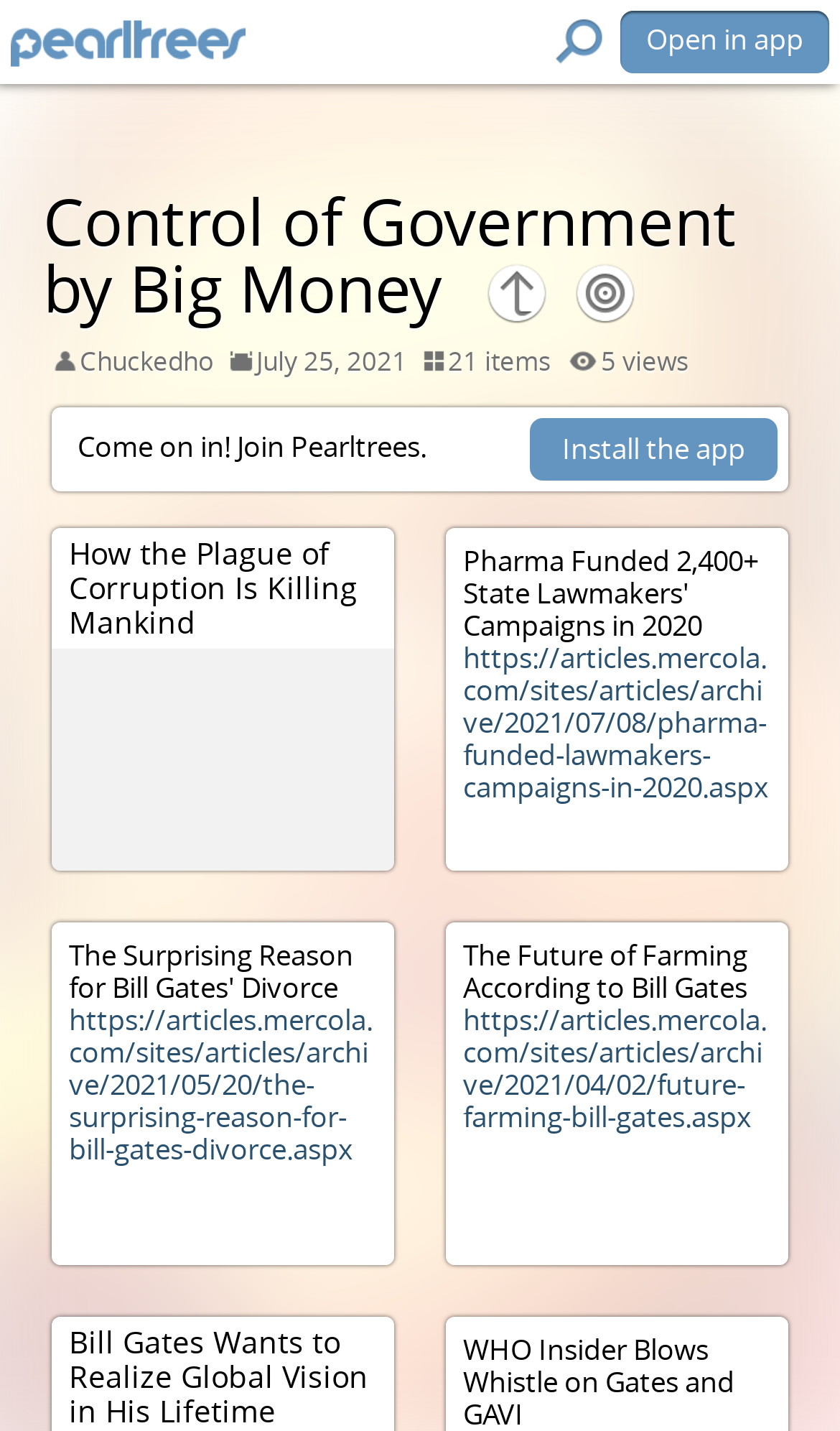Deliver a detailed narrative of the webpage's visual and textual elements.

The webpage appears to be a blog or article page with a focus on news and opinion pieces. At the top, there is a header section with the title "Control of Government by Big Money | Pearltrees" and a few static text elements, including the username "Chuckedho", the date "July 25, 2021", and some navigation options like "items" and "views".

Below the header, there is a call-to-action section with a message "Come on in! Join Pearltrees" and a button to "Install the app". This section is positioned near the top-left corner of the page.

The main content of the page is divided into several sections, each featuring a news article or opinion piece. The first section has a title "How the Plague of Corruption Is Killing Mankind" and is positioned near the top-center of the page. Below this title, there is a link to an article about pharma-funded lawmakers' campaigns in 2020.

To the right of the first section, there is another section with a link to an article about Bill Gates' divorce, titled "The Surprising Reason for Bill Gates' Divorce". This section is positioned near the middle-right of the page.

Below the second section, there is a third section with a title "The Future of Farming According to Bill Gates" and a link to an article about the future of farming. This section is positioned near the bottom-center of the page.

Finally, at the very top-right corner of the page, there is a small button with the text "Open in app".